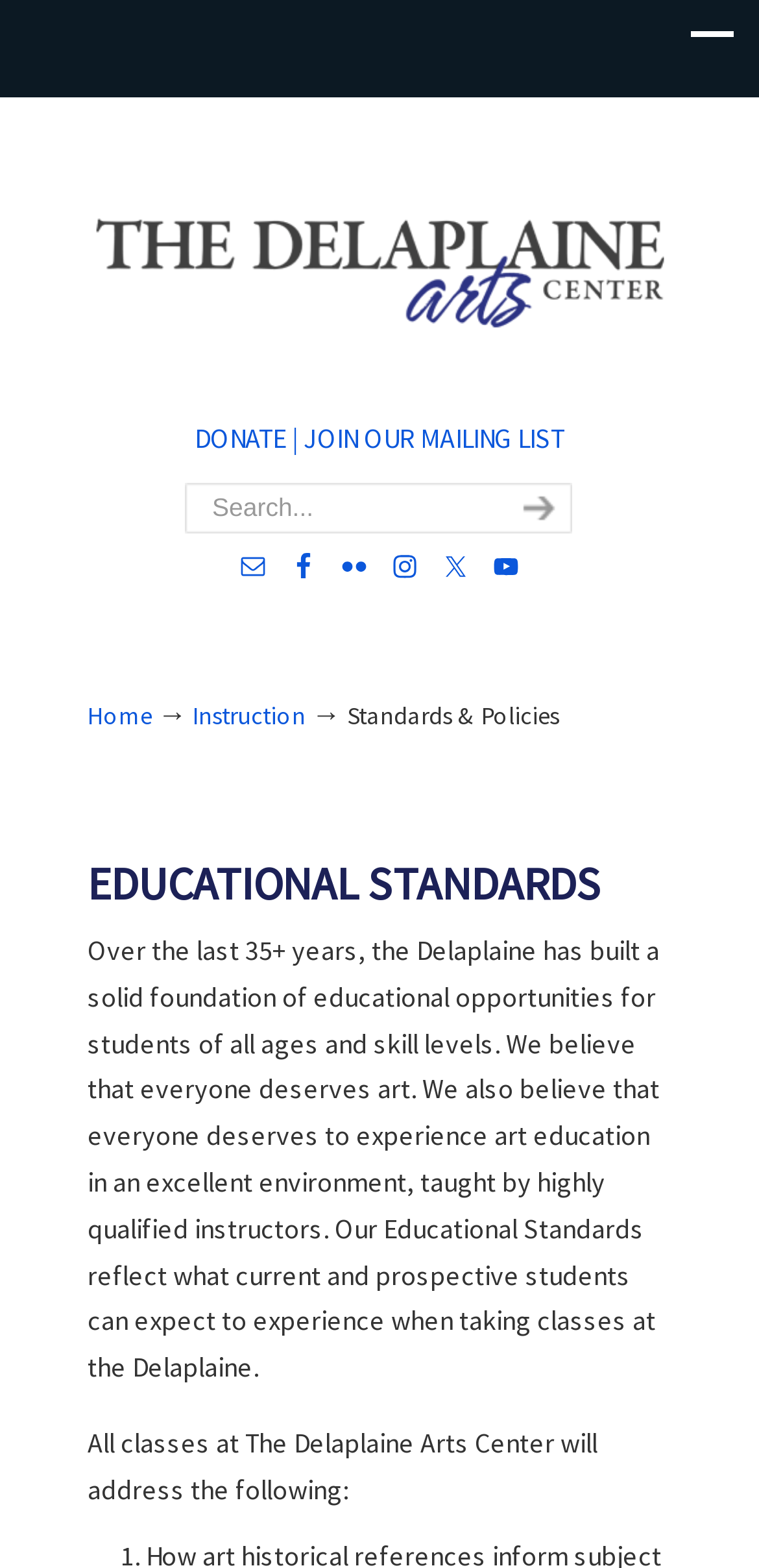Give a one-word or one-phrase response to the question: 
What is the name of the arts center?

The Delaplaine Arts Center